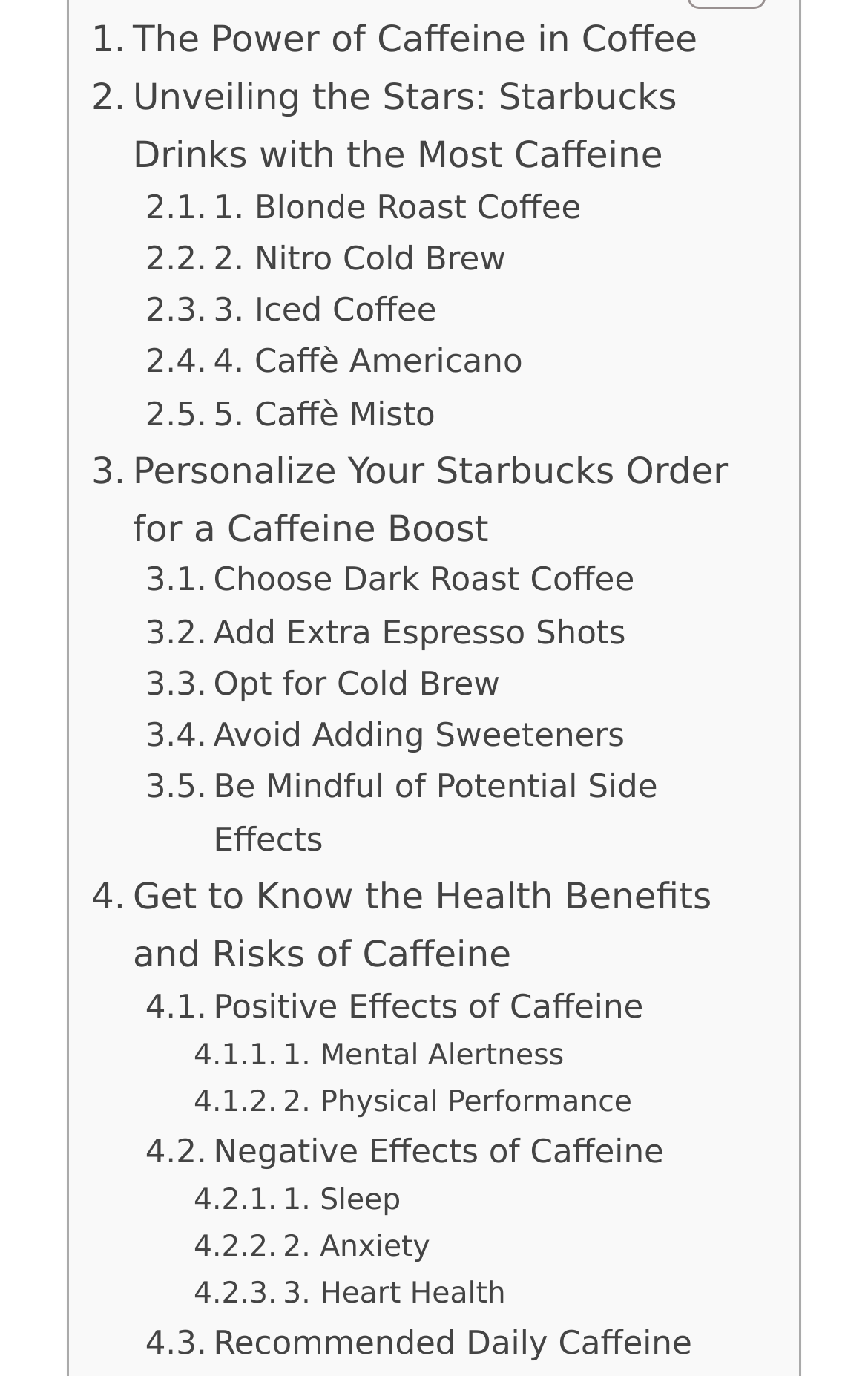Please find the bounding box for the UI element described by: "2. Anxiety".

[0.223, 0.891, 0.496, 0.925]